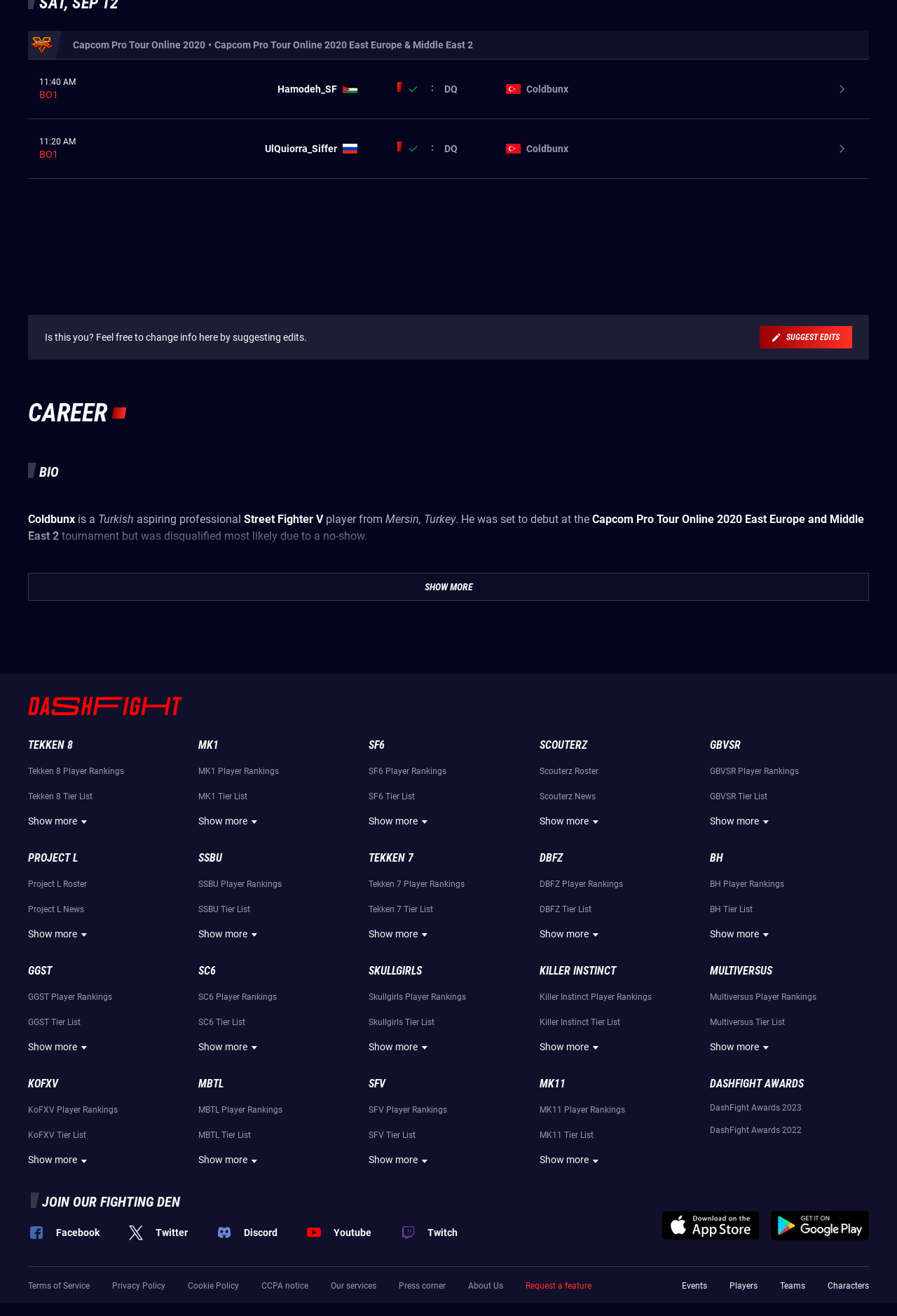Identify the bounding box coordinates for the UI element described by the following text: "twitch". Provide the coordinates as four float numbers between 0 and 1, in the format [left, top, right, bottom].

[0.445, 0.93, 0.51, 0.943]